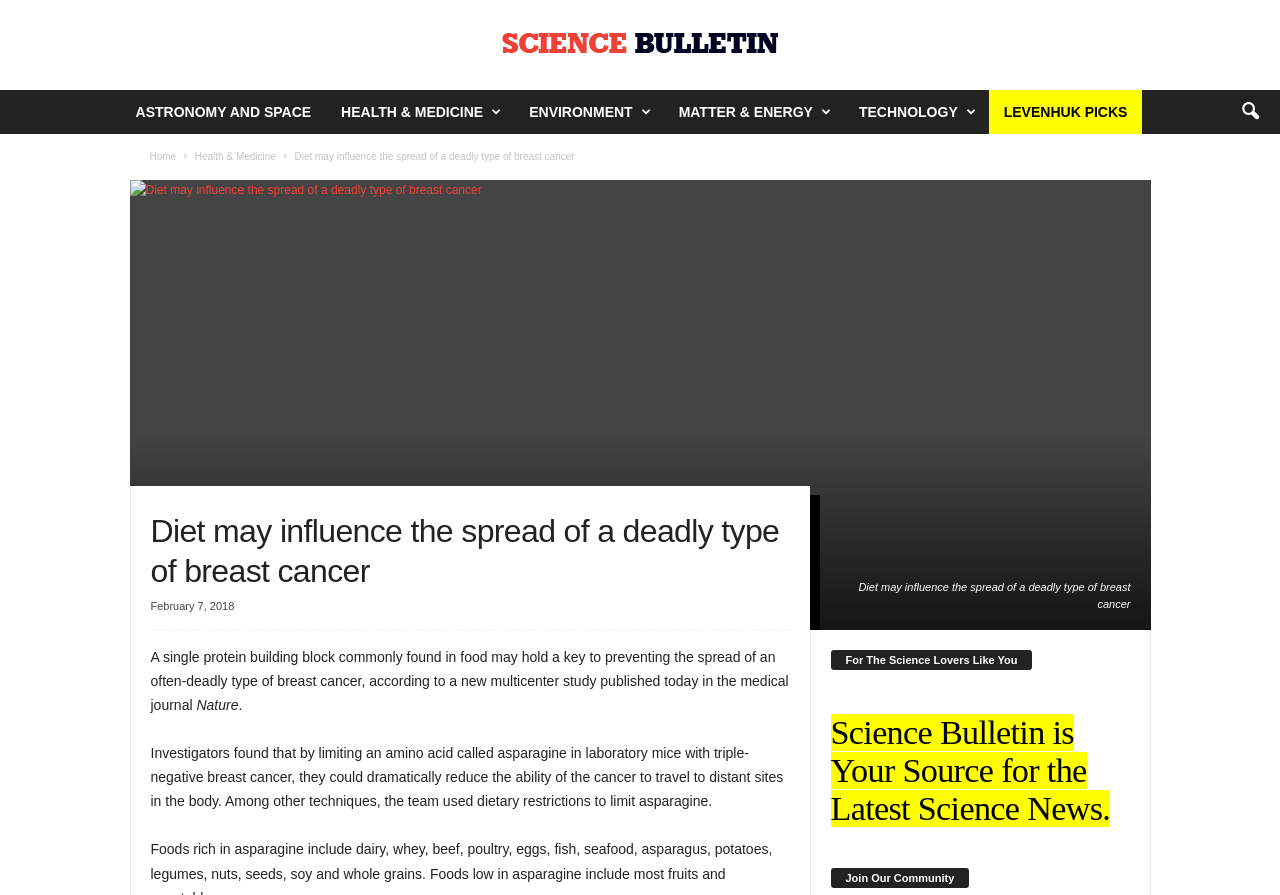Pinpoint the bounding box coordinates of the element that must be clicked to accomplish the following instruction: "Click on the 'Home' link". The coordinates should be in the format of four float numbers between 0 and 1, i.e., [left, top, right, bottom].

[0.117, 0.169, 0.138, 0.181]